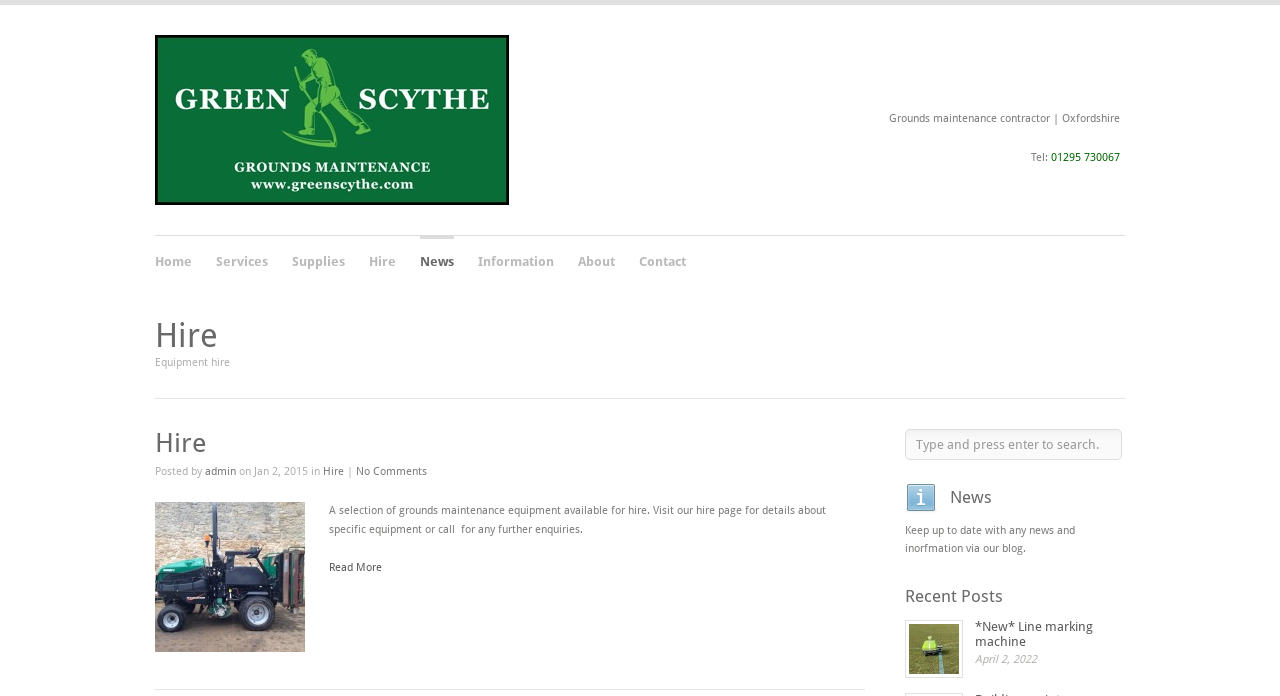Identify and provide the bounding box for the element described by: "No Comments".

[0.278, 0.668, 0.334, 0.687]